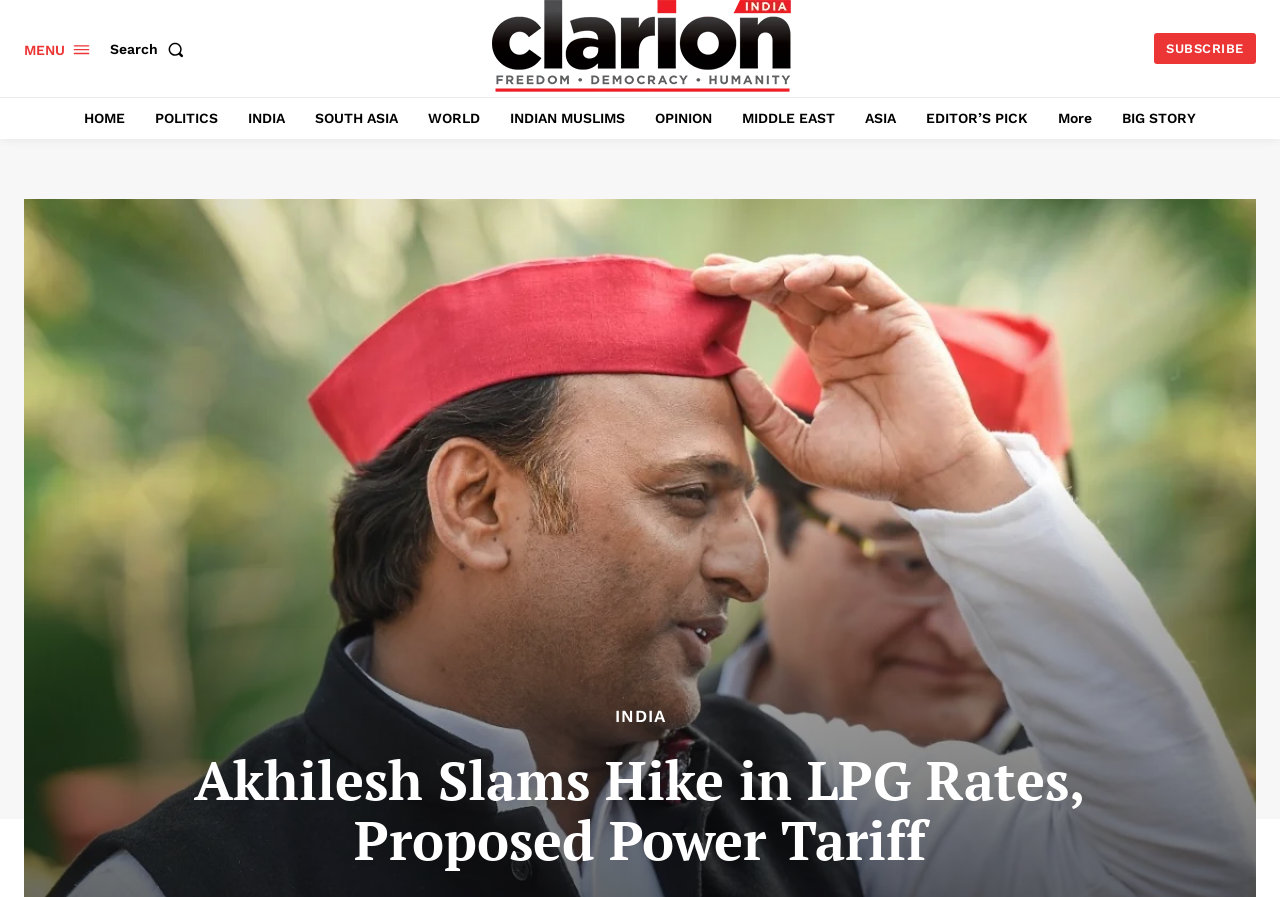Could you highlight the region that needs to be clicked to execute the instruction: "Search for something"?

[0.086, 0.031, 0.15, 0.078]